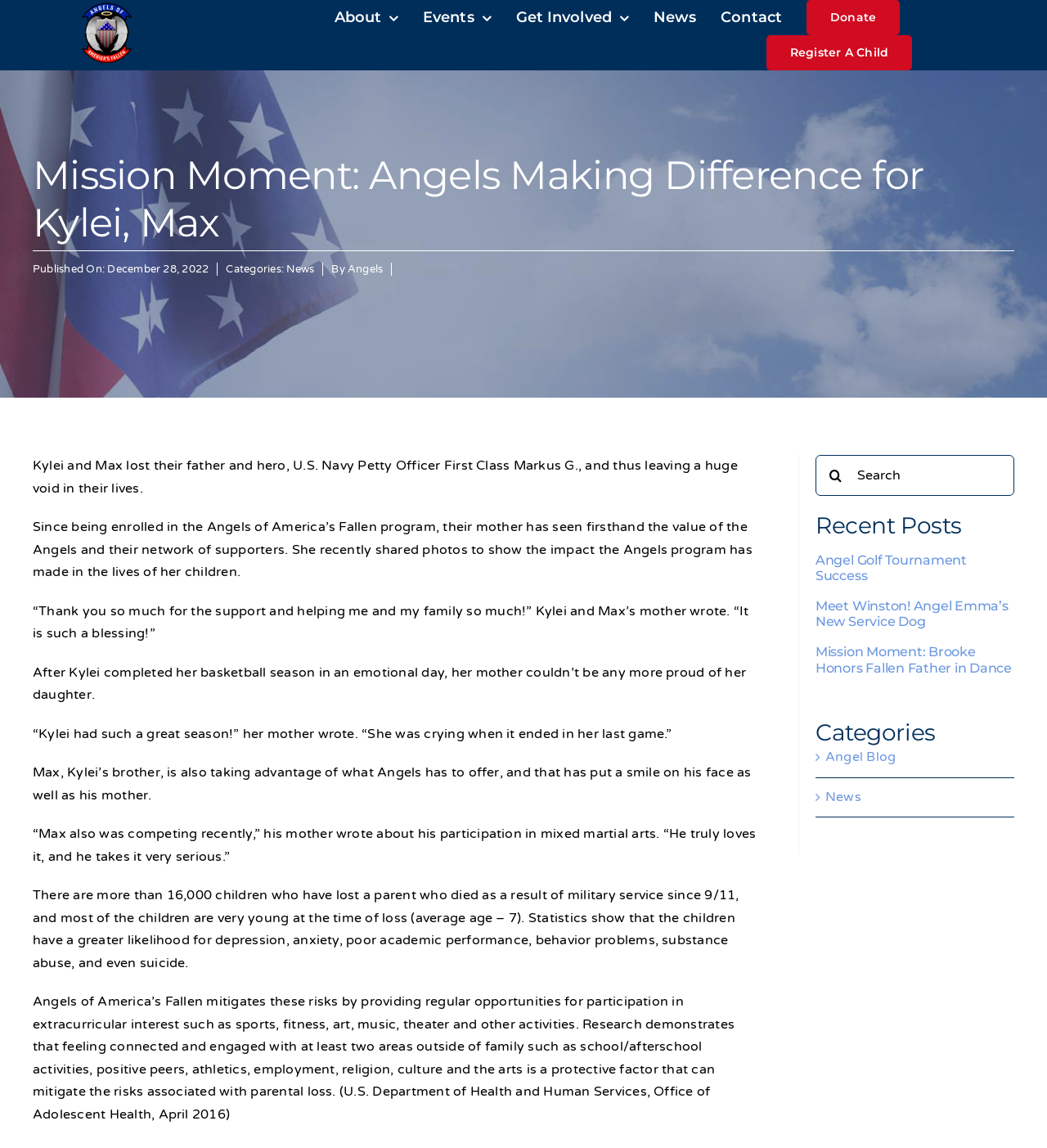Use a single word or phrase to answer the following:
What activity is Max participating in?

Mixed martial arts